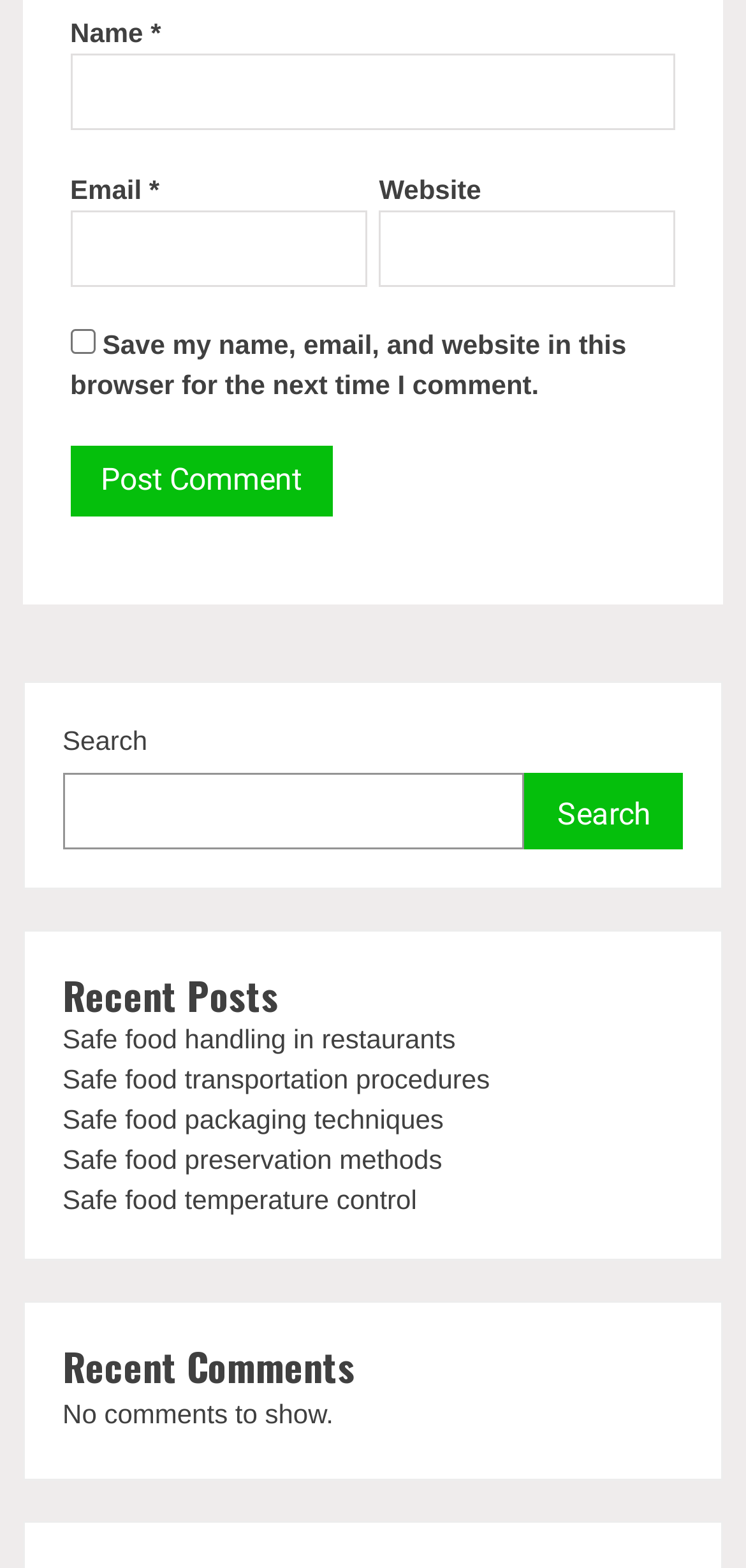Provide a single word or phrase answer to the question: 
How many recent posts are listed?

5